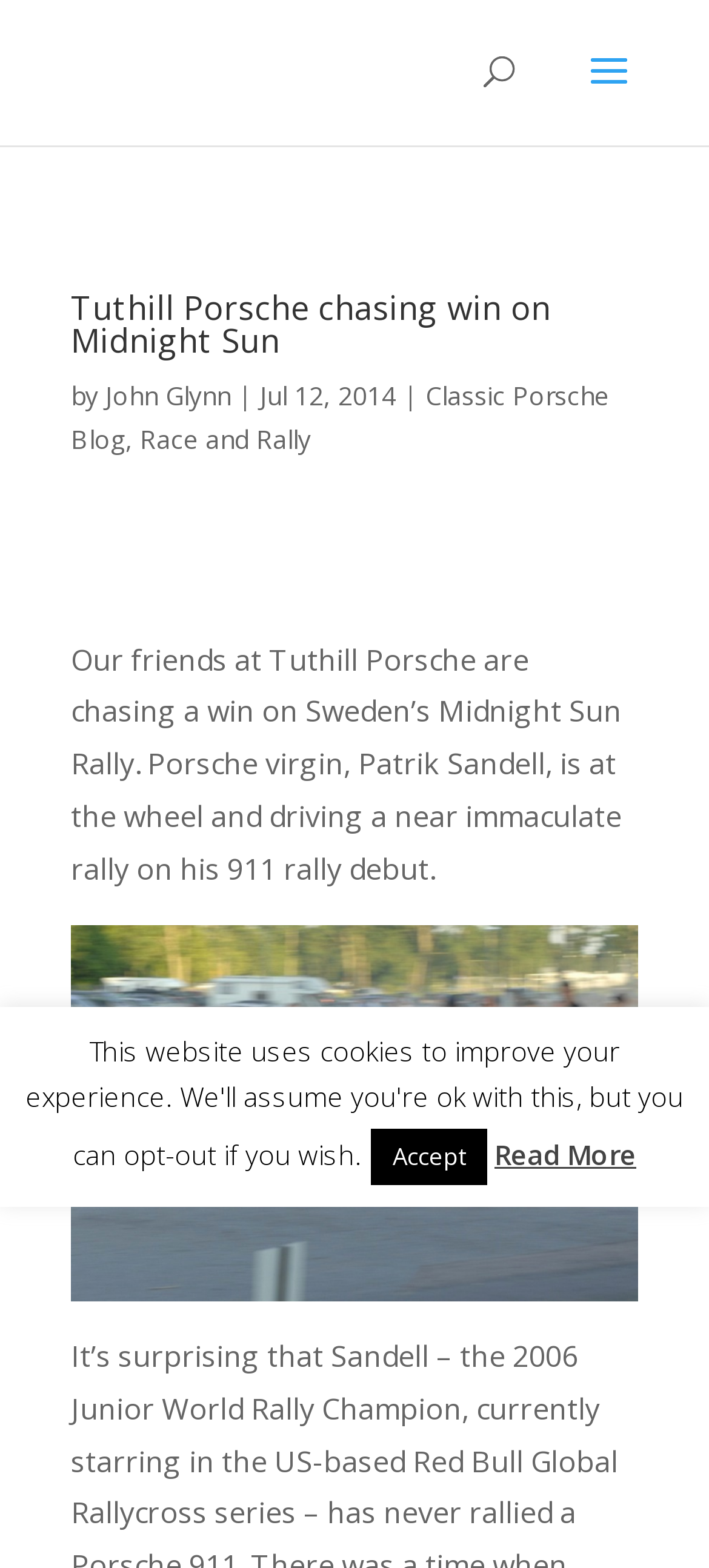Describe the webpage in detail, including text, images, and layout.

The webpage is about Tuthill Porsche's participation in the 2014 Midnight Sun Rally, with Sweden's rally ace Patrik Sandell driving a 911 rally car. At the top of the page, there is a search bar that spans almost the entire width of the page. Below the search bar, there is a heading that reads "Tuthill Porsche chasing win on Midnight Sun" followed by the author's name "John Glynn" and the date "Jul 12, 2014". 

To the right of the author's name, there is a link to "Classic Porsche Blog" and below it, there are two links, "Race and Rally" and "Classic Porsche Blog", which are positioned side by side. 

The main content of the page is a paragraph of text that describes Tuthill Porsche's participation in the rally, with Patrik Sandell driving a near-immaculate 911 rally car on his debut. Below the text, there is a large image that takes up most of the page's width, showing Tuthill Porsche's car in action during the Midnight Sun Rally.

At the bottom of the page, there is a button labeled "Accept" and a "Read More" link, which is positioned to the right of the button.